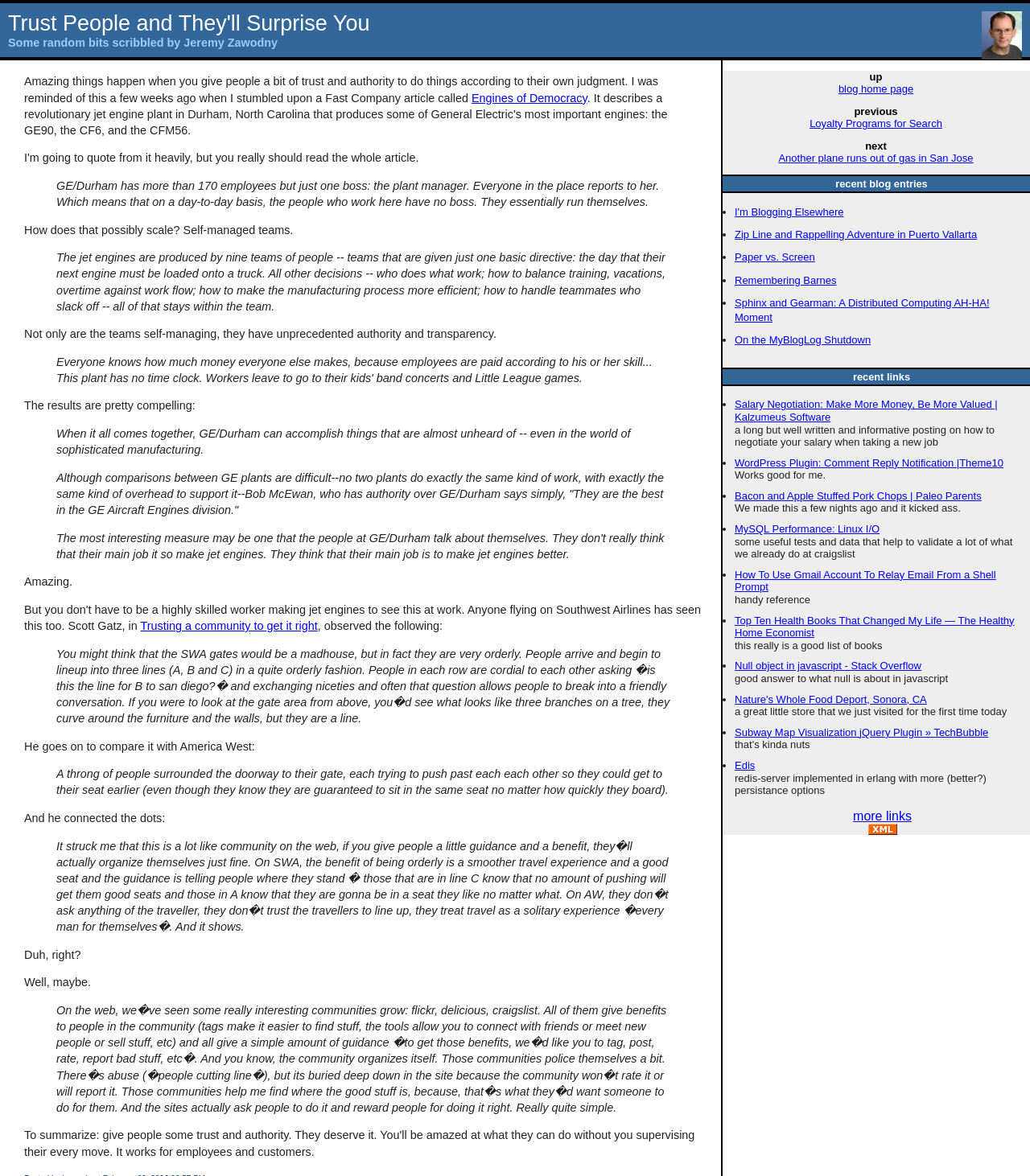Determine the bounding box coordinates for the HTML element mentioned in the following description: "more links". The coordinates should be a list of four floats ranging from 0 to 1, represented as [left, top, right, bottom].

[0.828, 0.688, 0.885, 0.7]